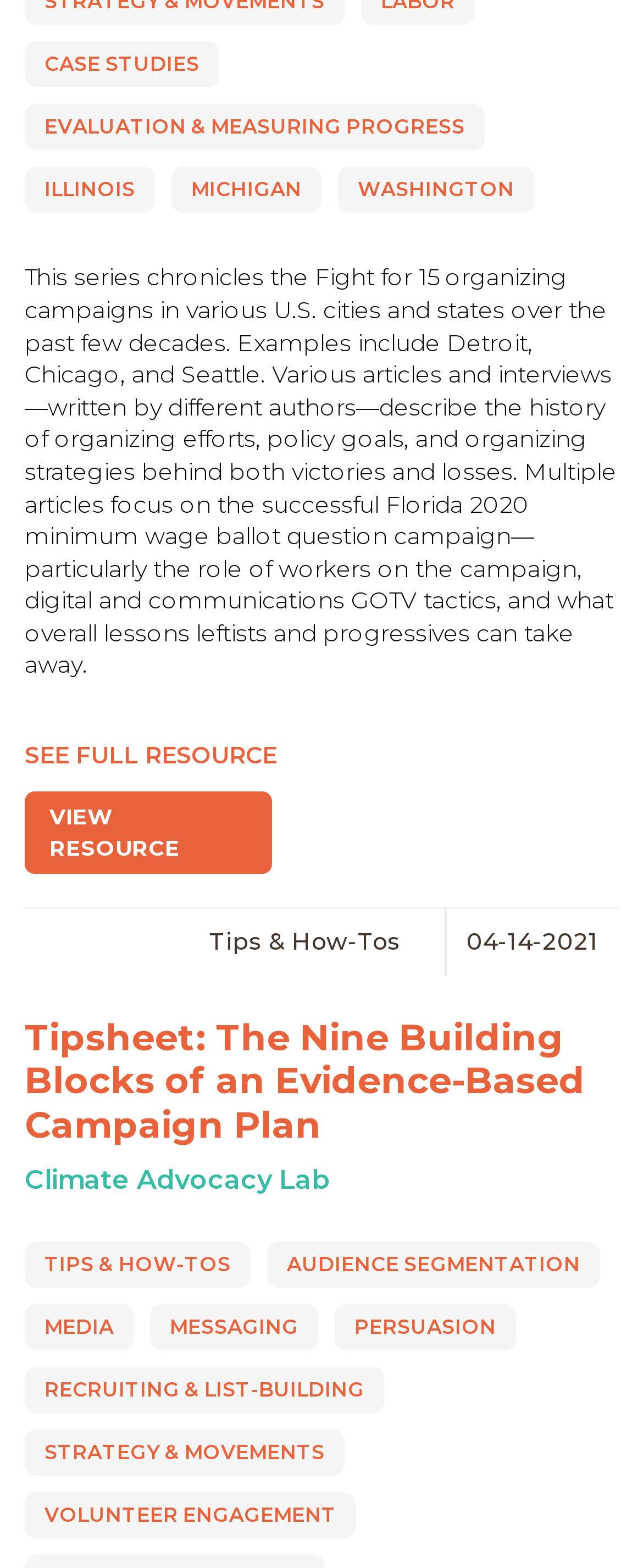What is the topic of the series described on this webpage?
Answer the question with a single word or phrase, referring to the image.

Fight for 15